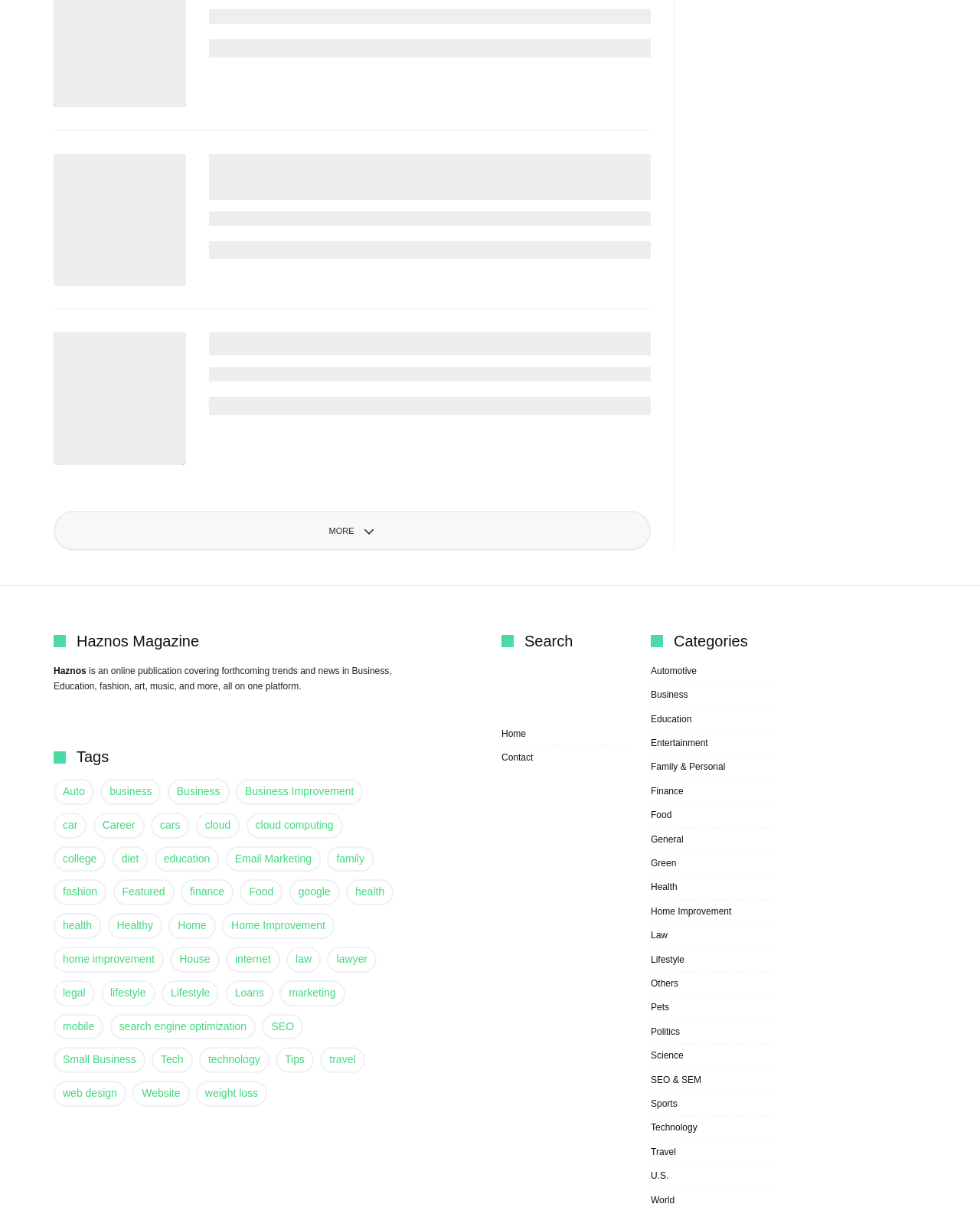Find the bounding box coordinates of the element's region that should be clicked in order to follow the given instruction: "Click on the link about cyber attack". The coordinates should consist of four float numbers between 0 and 1, i.e., [left, top, right, bottom].

[0.213, 0.272, 0.642, 0.289]